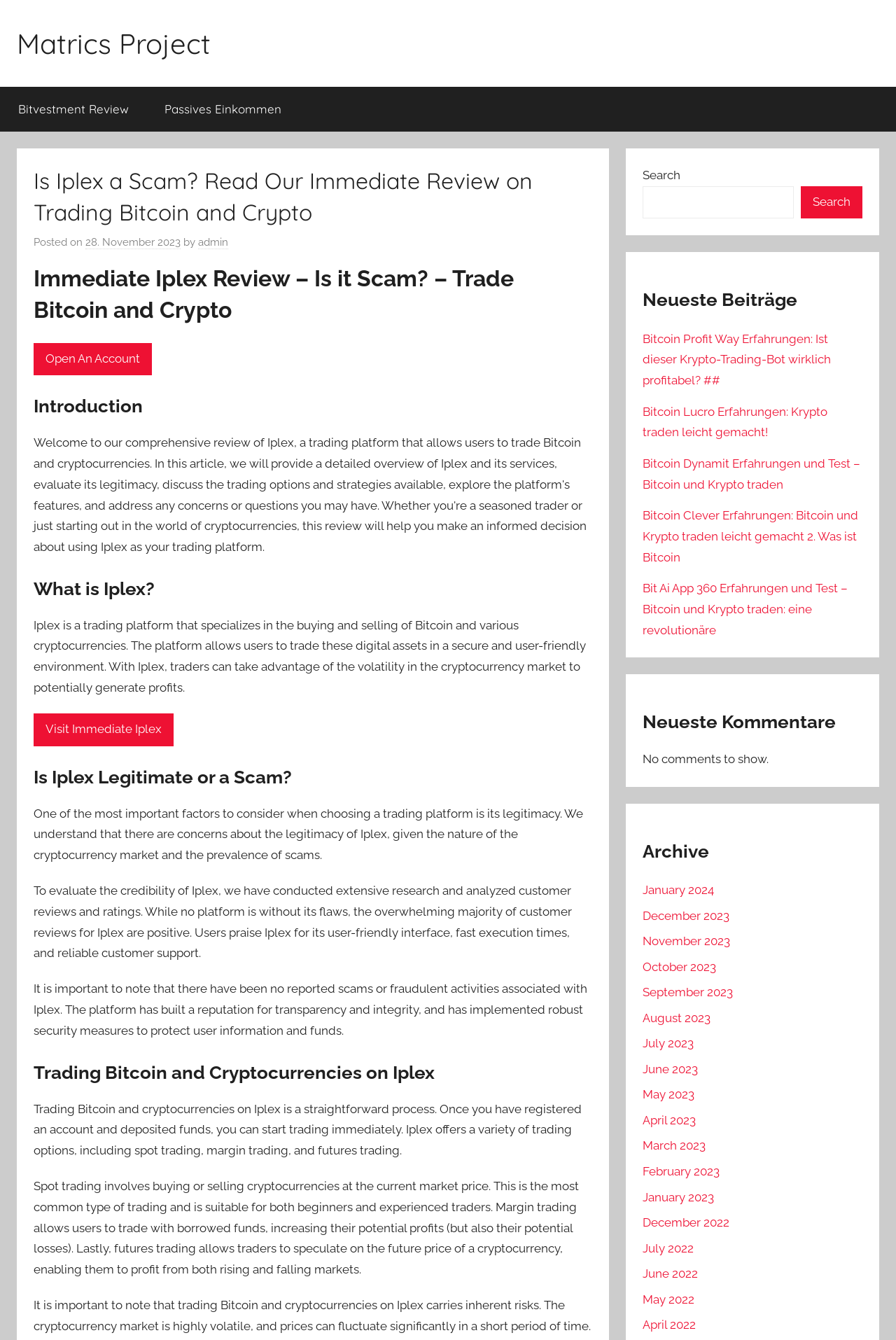Identify the main heading from the webpage and provide its text content.

Is Iplex a Scam? Read Our Immediate Review on Trading Bitcoin and Crypto